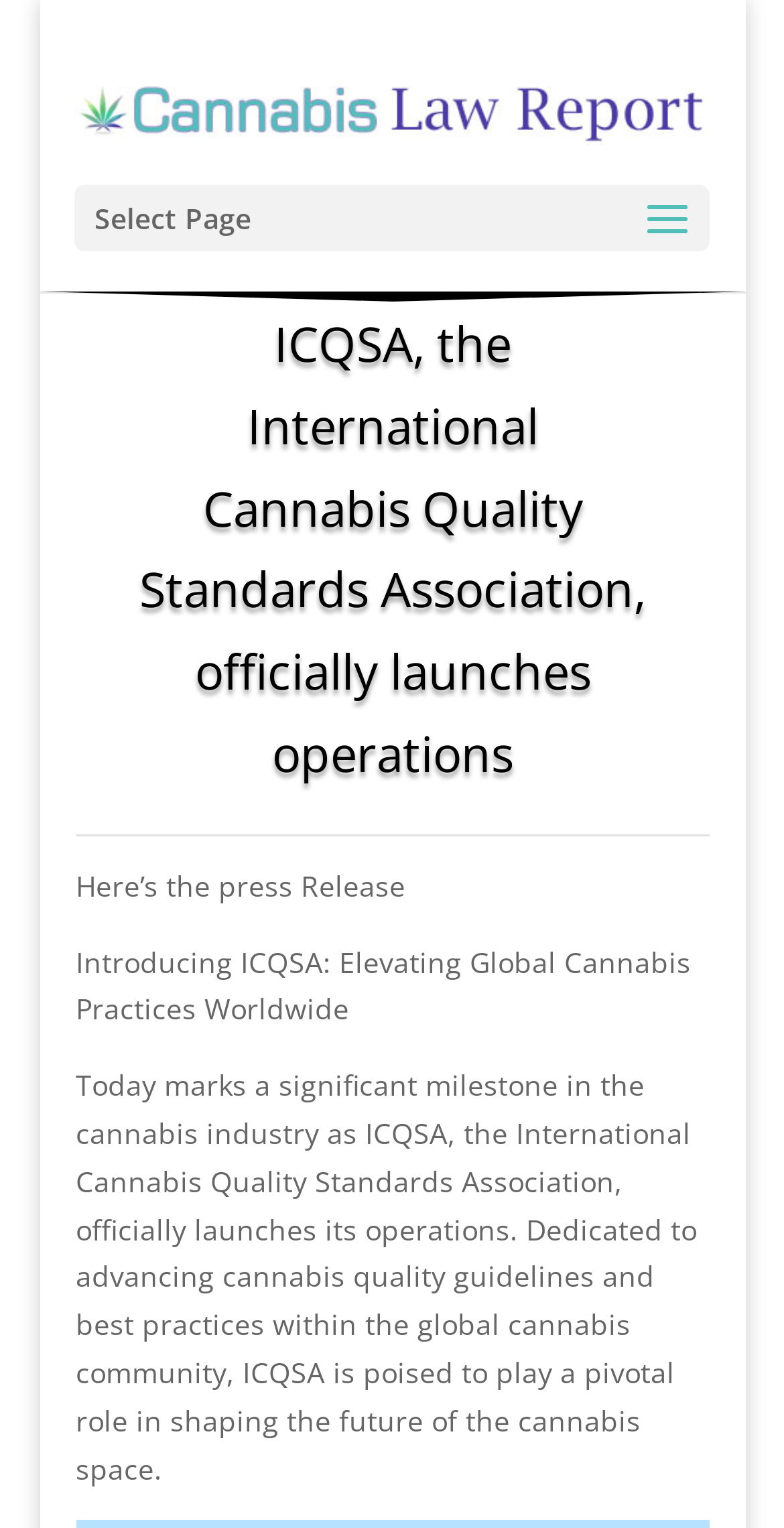Describe all the significant parts and information present on the webpage.

The webpage is about the launch of ICQSA, the International Cannabis Quality Standards Association. At the top left, there is a link to "Cannabis Law Report" accompanied by an image with the same name. Below this, there is a dropdown menu labeled "Select Page". 

The main content of the page is headed by a title "ICQSA, the International Cannabis Quality Standards Association, officially launches operations". Below the title, there is a press release introduction, followed by a subtitle "Introducing ICQSA: Elevating Global Cannabis Practices Worldwide". 

The main text of the press release is located below the subtitle, which describes the significance of ICQSA's launch in the cannabis industry and its mission to advance cannabis quality guidelines and best practices globally.